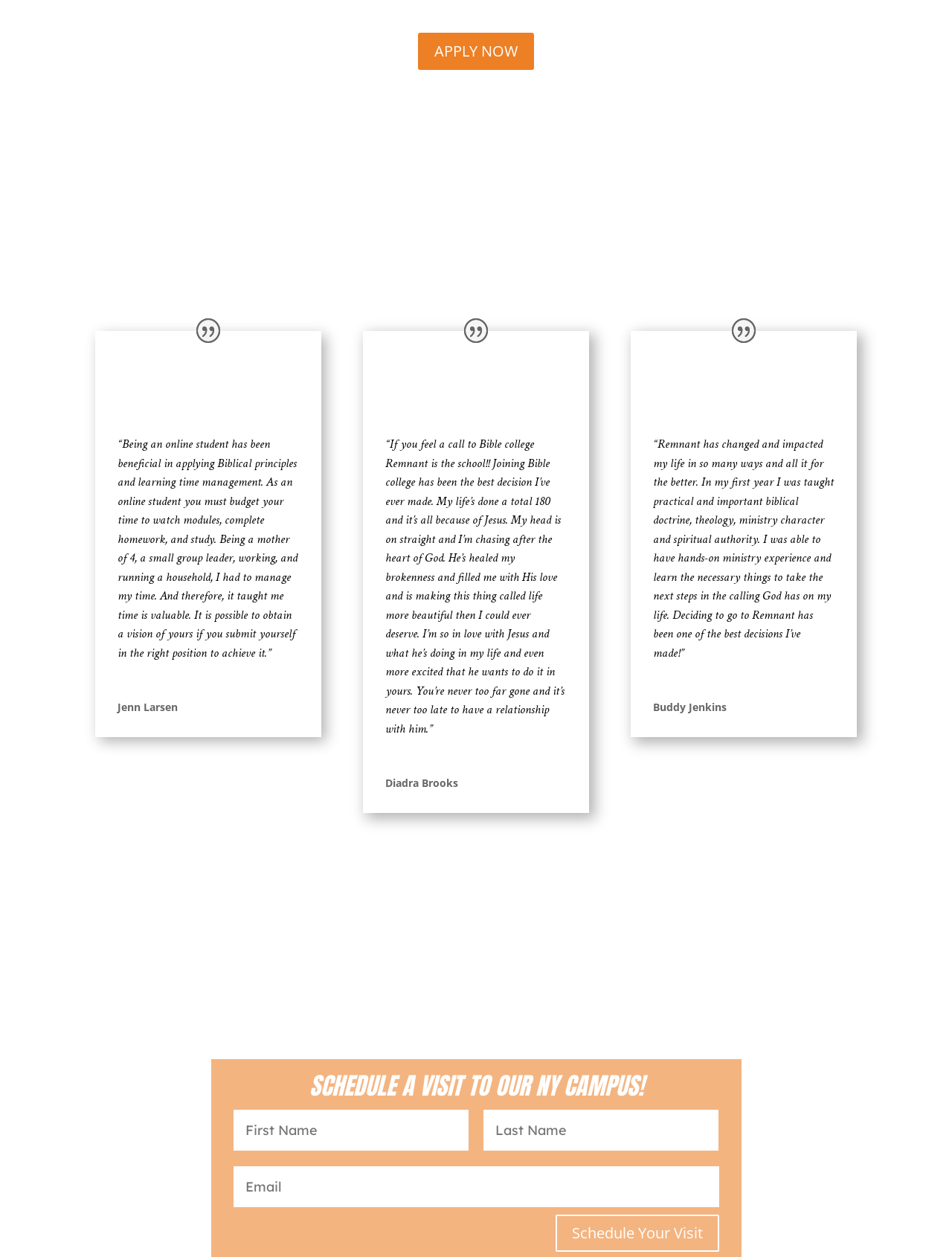What is the purpose of the 'SCHEDULE A VISIT' section?
Using the image, provide a detailed and thorough answer to the question.

The 'SCHEDULE A VISIT' section is a prominent feature on the webpage, with a heading and several textboxes to input information. This suggests that the purpose of this section is to allow users to schedule a visit to the Remnant Bible College NY campus.